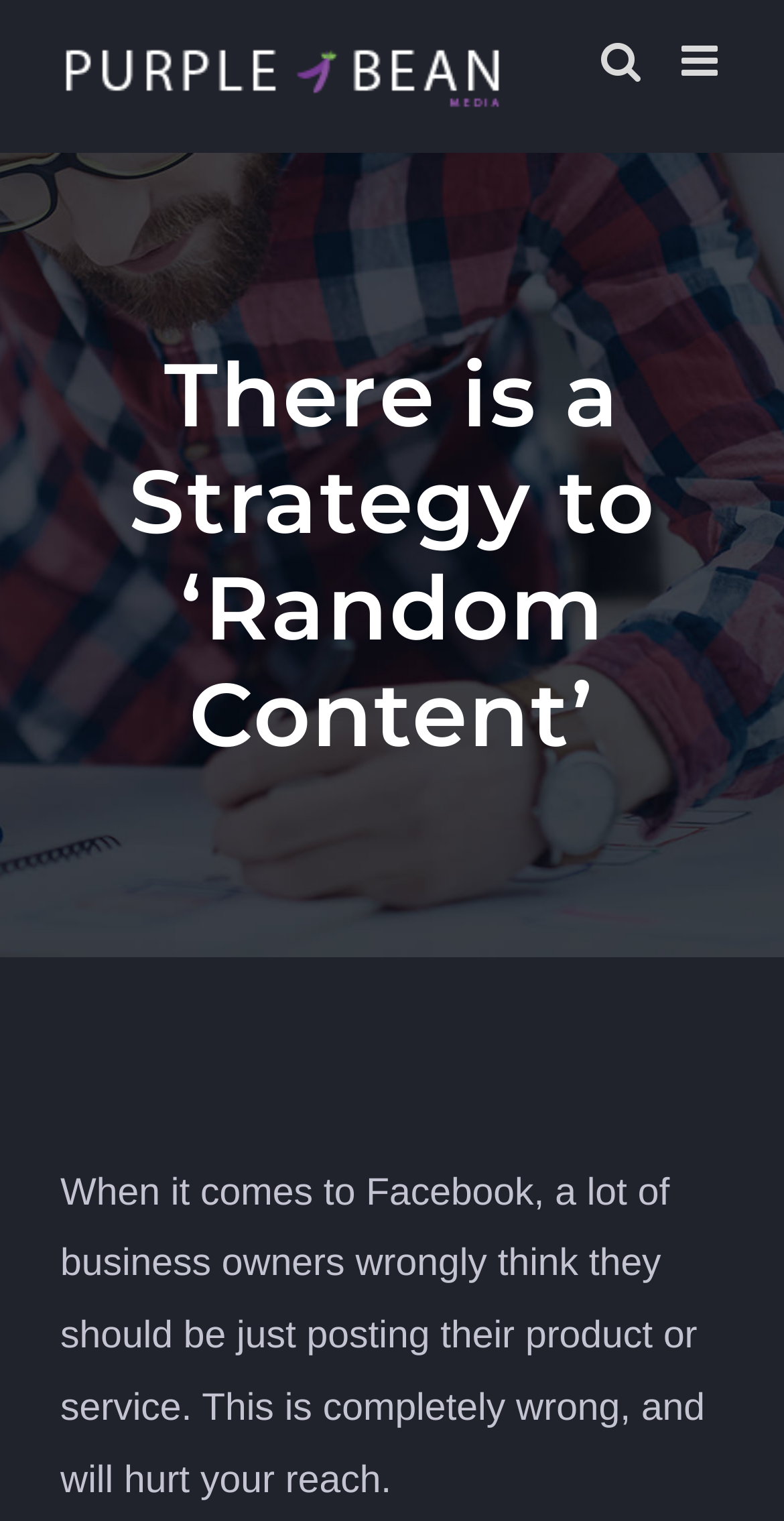What is the logo of the website?
Please give a well-detailed answer to the question.

The logo of the website is located at the top left corner of the webpage, and it is a clickable link. The logo is an image with the text 'Purple Bean Media Logo'.